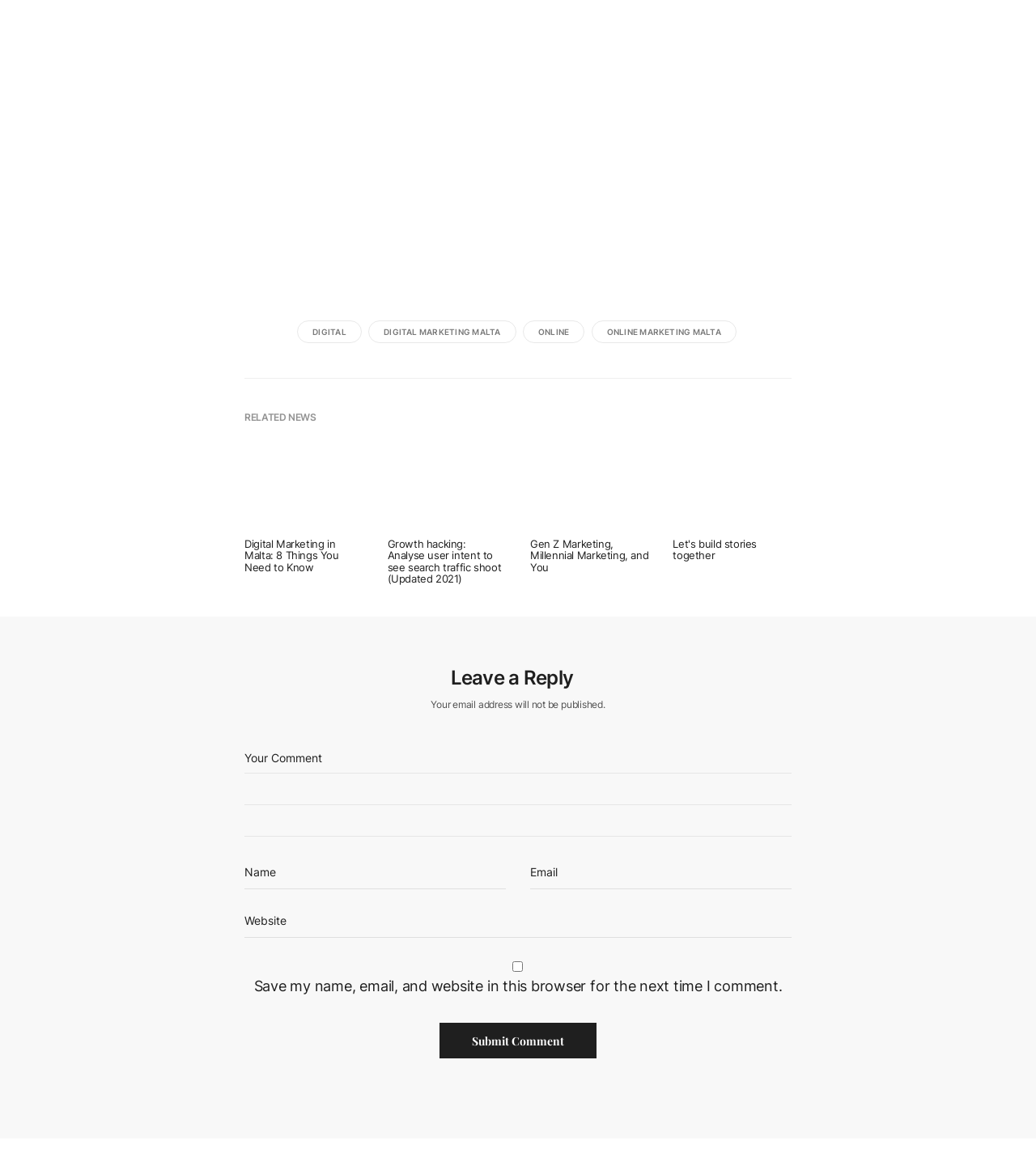How many textboxes are required in the comment section?
Answer the question with a detailed and thorough explanation.

I examined the comment section and found three required textboxes: 'Your Comment', 'Name', and 'Email'.